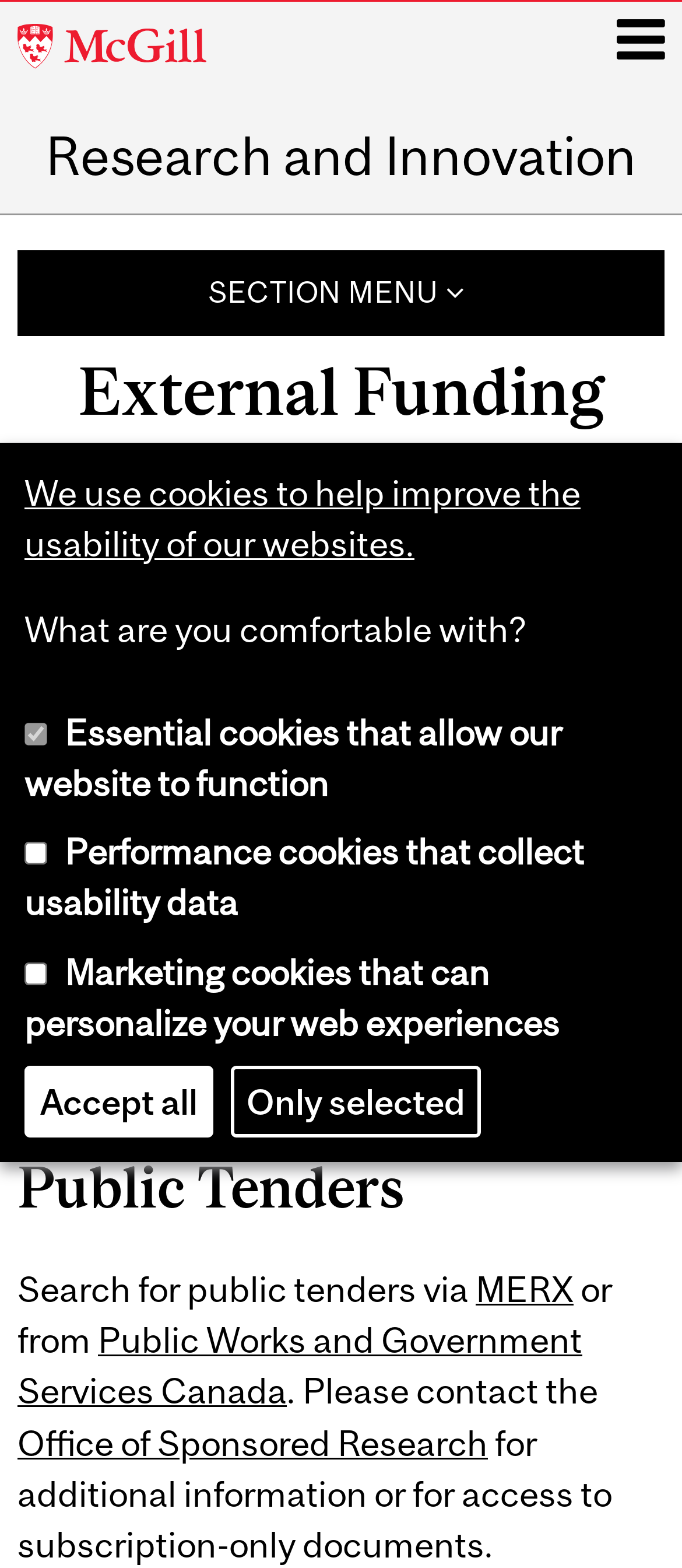Pinpoint the bounding box coordinates for the area that should be clicked to perform the following instruction: "Click on Search".

None